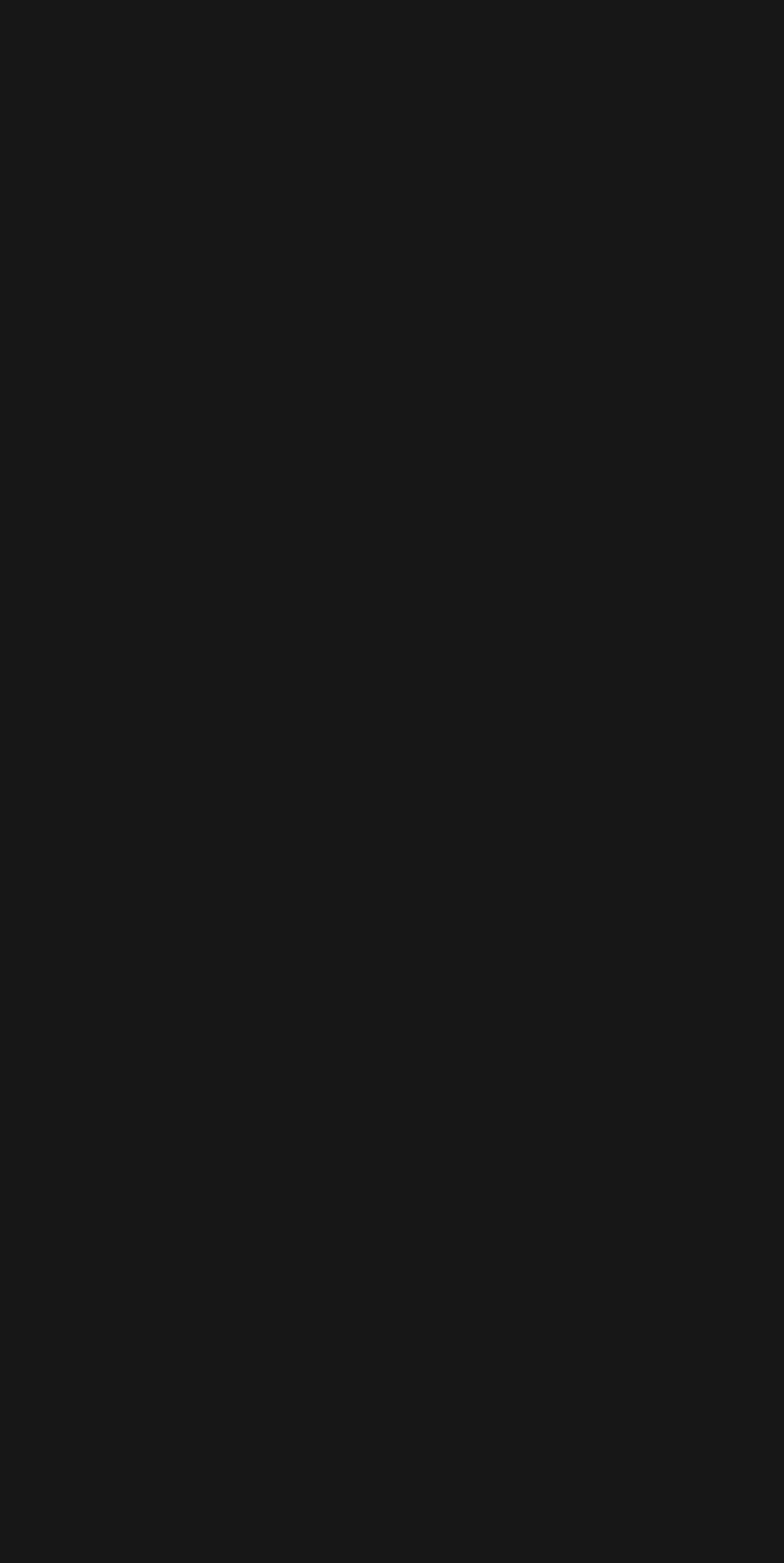Find the bounding box of the UI element described as: "info@thomas-krenn.com". The bounding box coordinates should be given as four float values between 0 and 1, i.e., [left, top, right, bottom].

None